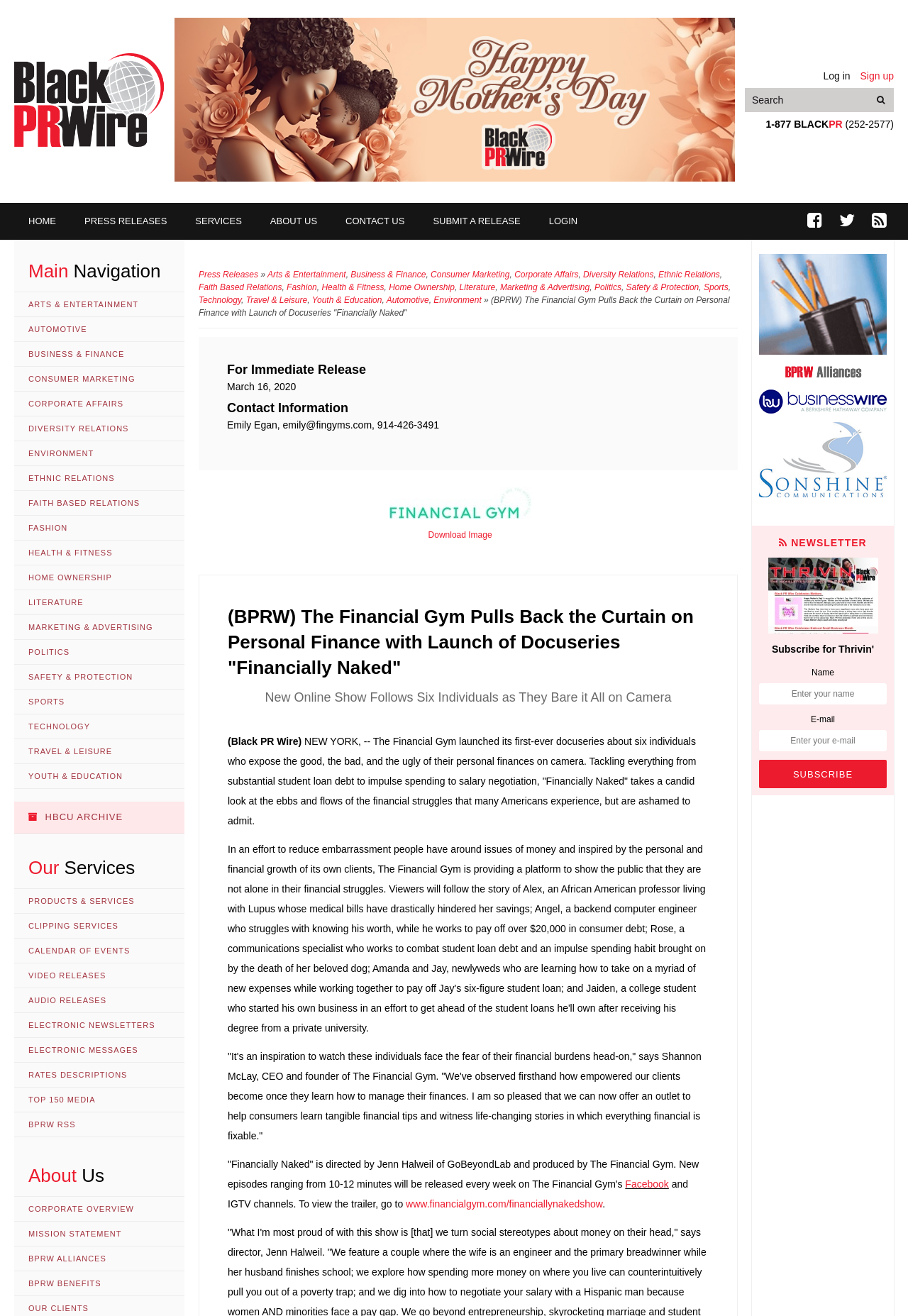How many navigation links are there?
From the details in the image, answer the question comprehensively.

I counted the number of links under the 'Main Navigation' heading, which includes 'HOME', 'PRESS RELEASES', 'SERVICES', 'ABOUT US', 'CONTACT US', 'SUBMIT A RELEASE', 'LOGIN', and 14 other categories.